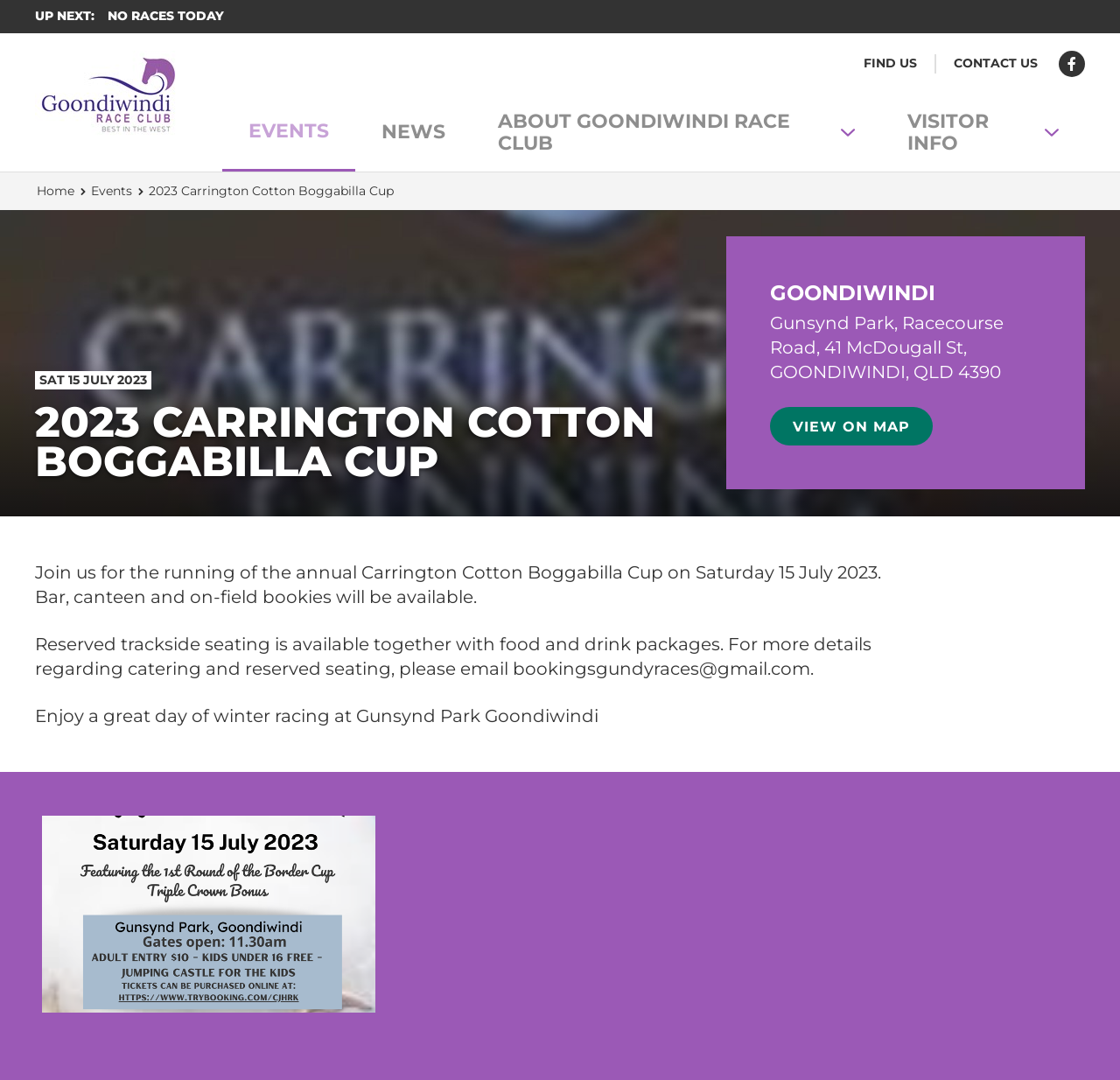What is the date of the Carrington Cotton Boggabilla Cup?
Use the information from the screenshot to give a comprehensive response to the question.

I found the date of the event by looking at the static text element that says 'SAT 15 JULY 2023' which is located below the heading '2023 CARRINGTON COTTON BOGGABILLA CUP'.